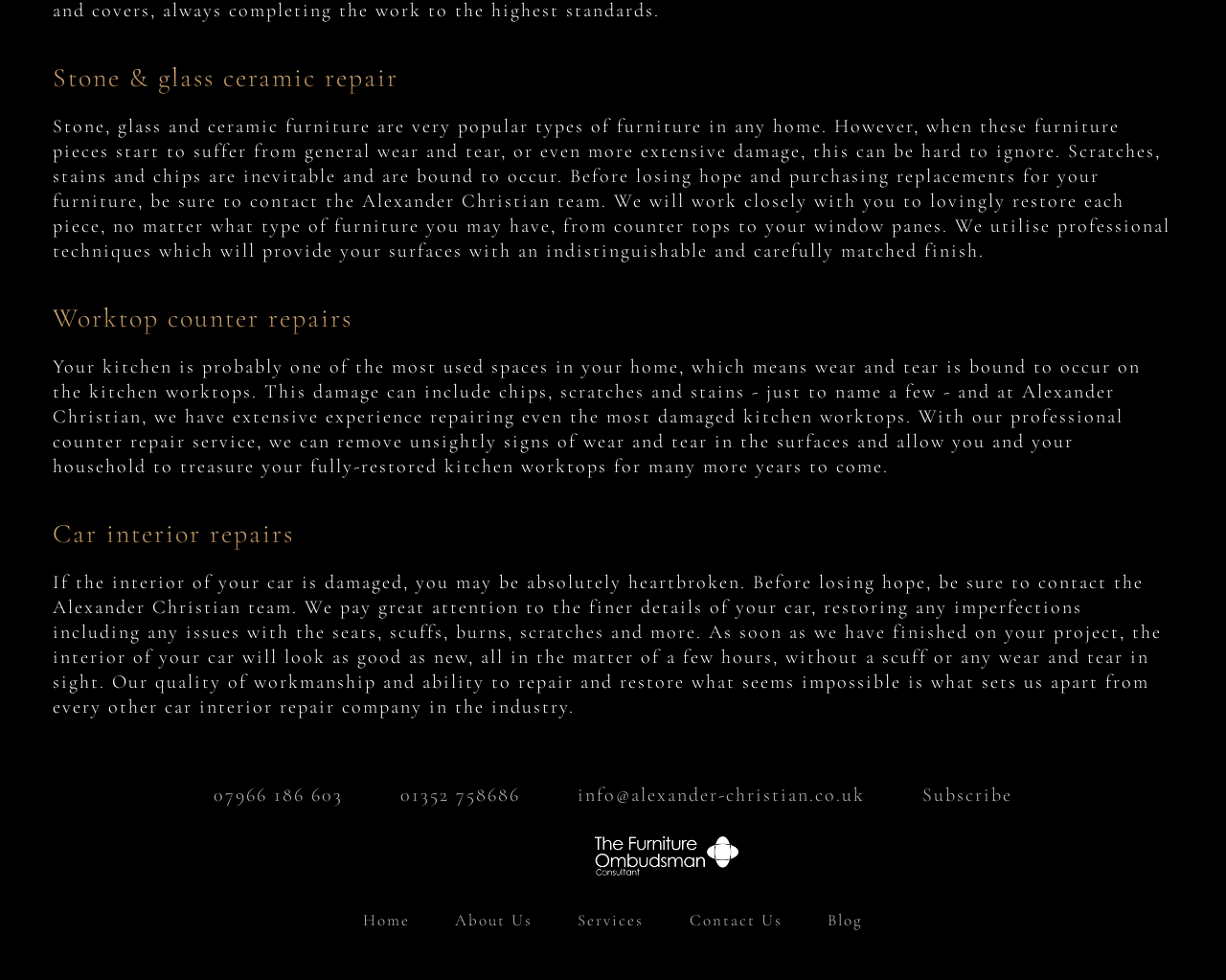Locate the bounding box coordinates of the element's region that should be clicked to carry out the following instruction: "Email Alexander Christian on info@alexander-christian.co.uk". The coordinates need to be four float numbers between 0 and 1, i.e., [left, top, right, bottom].

[0.448, 0.798, 0.705, 0.826]